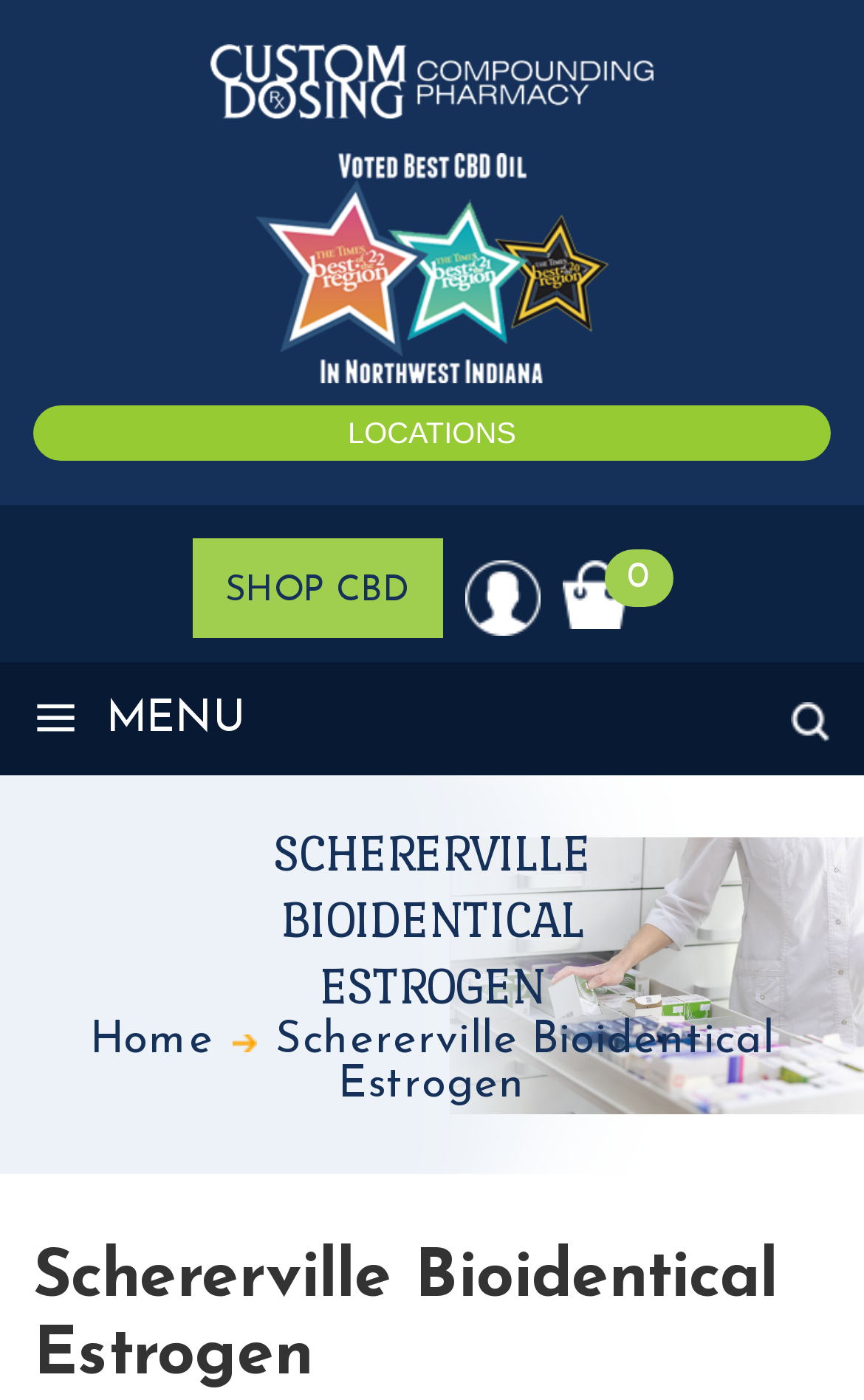Select the bounding box coordinates of the element I need to click to carry out the following instruction: "Click on the Home link".

[0.104, 0.728, 0.247, 0.759]